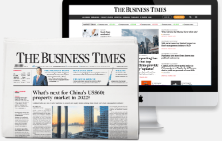Please answer the following question using a single word or phrase: What type of news does the publication focus on?

Financial news